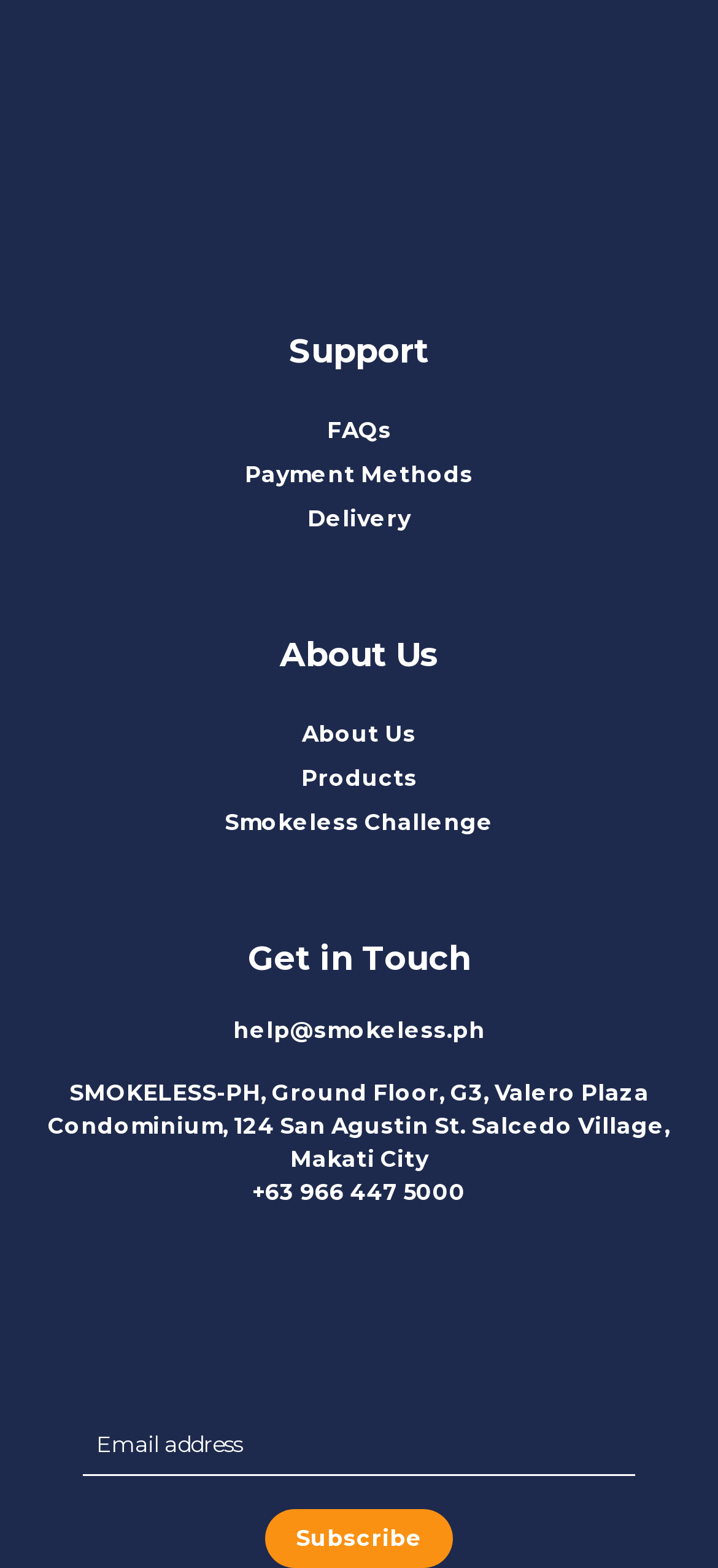Is there a search bar on the webpage?
Please provide a comprehensive answer based on the visual information in the image.

There is a search bar on the webpage, which is a textbox located at the bottom of the webpage, indicated by its bounding box coordinates and the 'required: True' attribute.